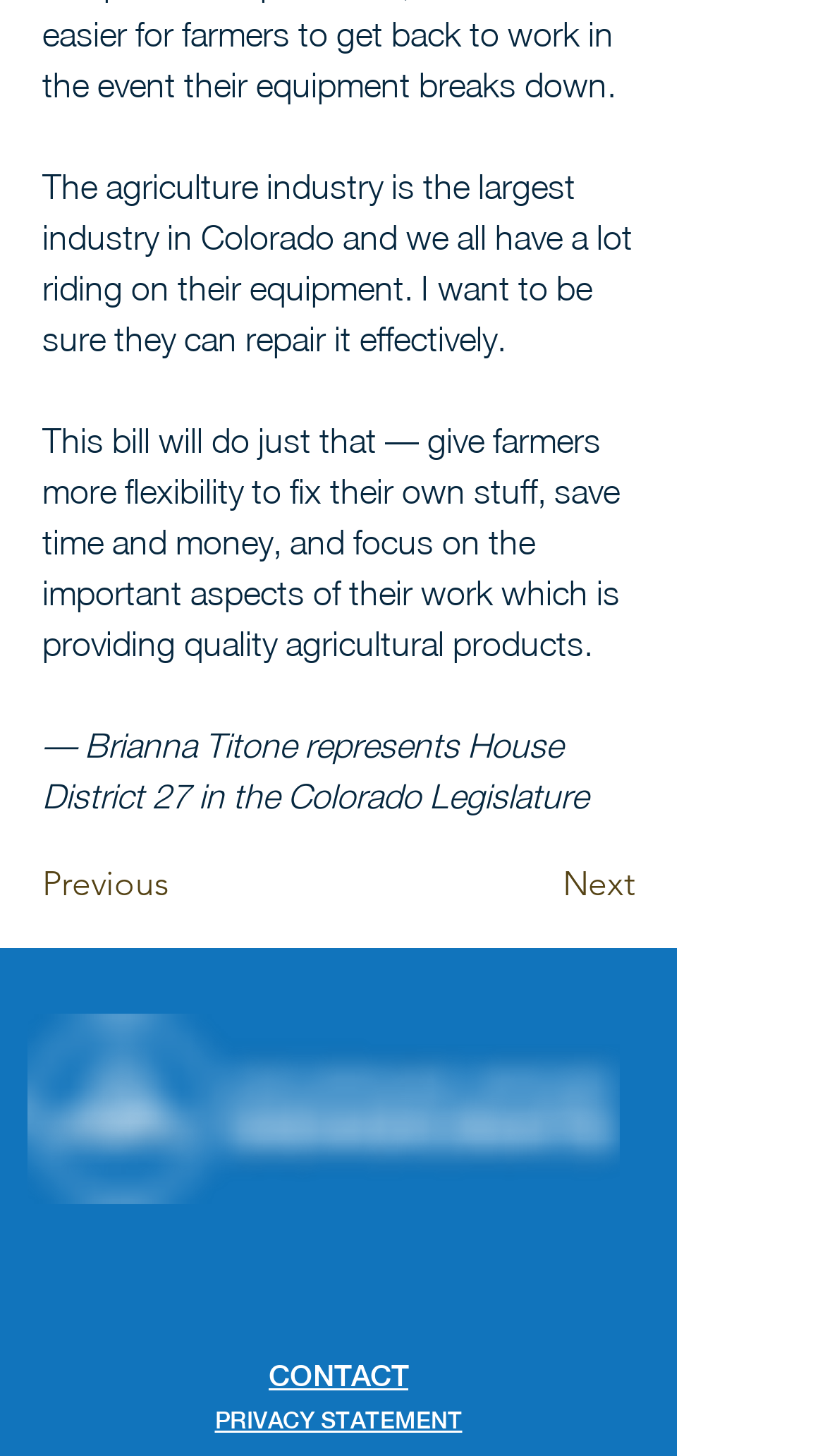How many social media links are available?
Please answer the question with a single word or phrase, referencing the image.

4